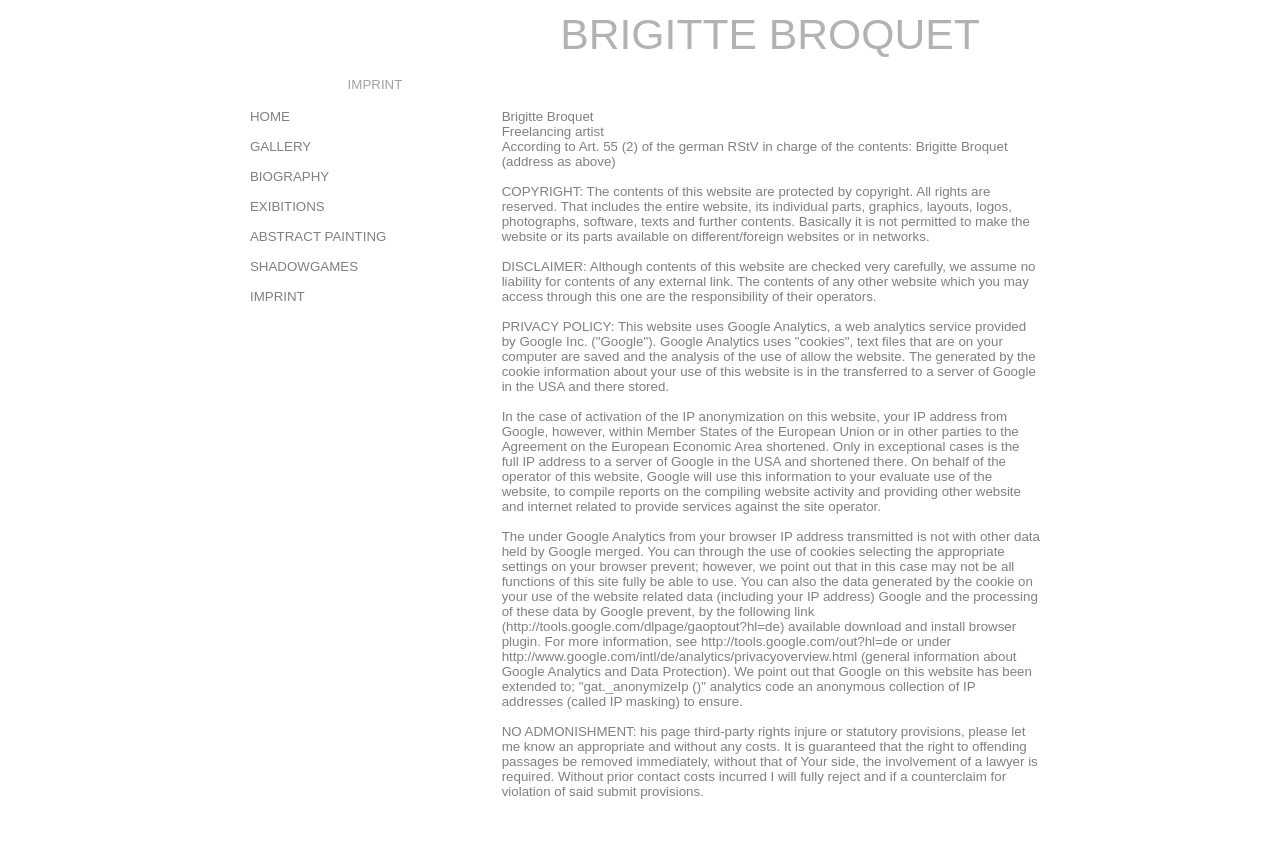Determine the bounding box coordinates for the area that needs to be clicked to fulfill this task: "Click GALLERY". The coordinates must be given as four float numbers between 0 and 1, i.e., [left, top, right, bottom].

[0.195, 0.163, 0.243, 0.181]